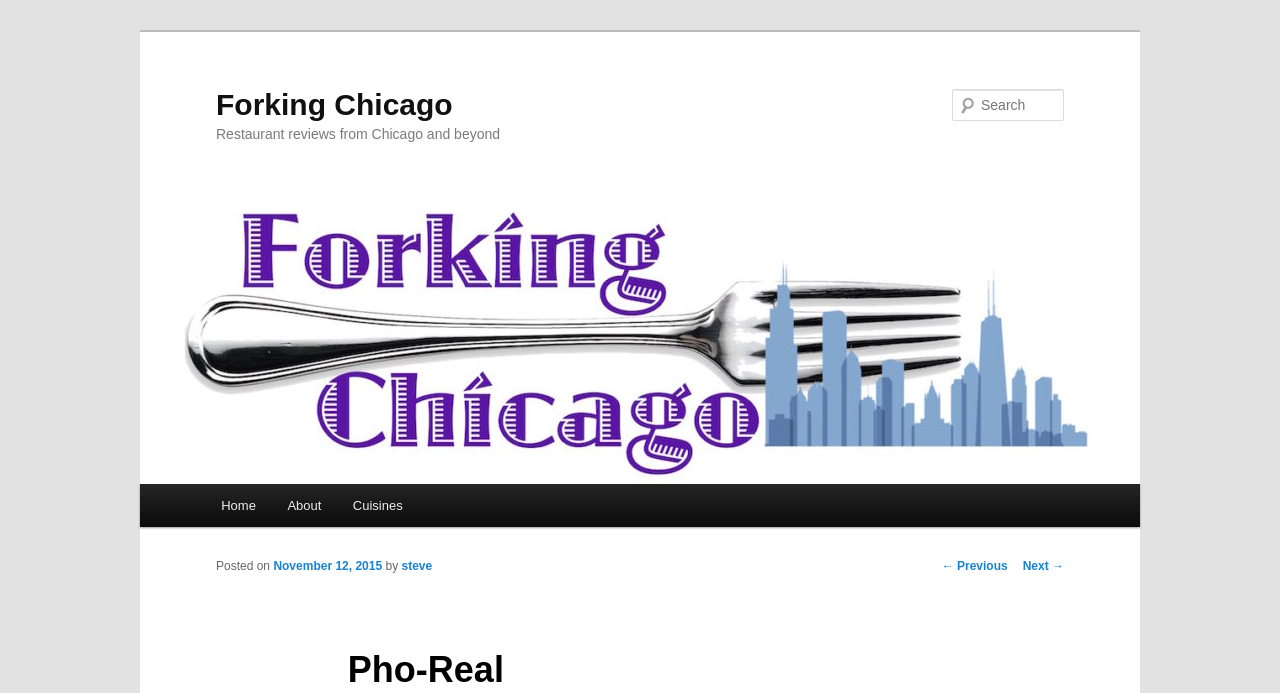Specify the bounding box coordinates of the element's area that should be clicked to execute the given instruction: "View previous posts". The coordinates should be four float numbers between 0 and 1, i.e., [left, top, right, bottom].

[0.736, 0.807, 0.787, 0.827]